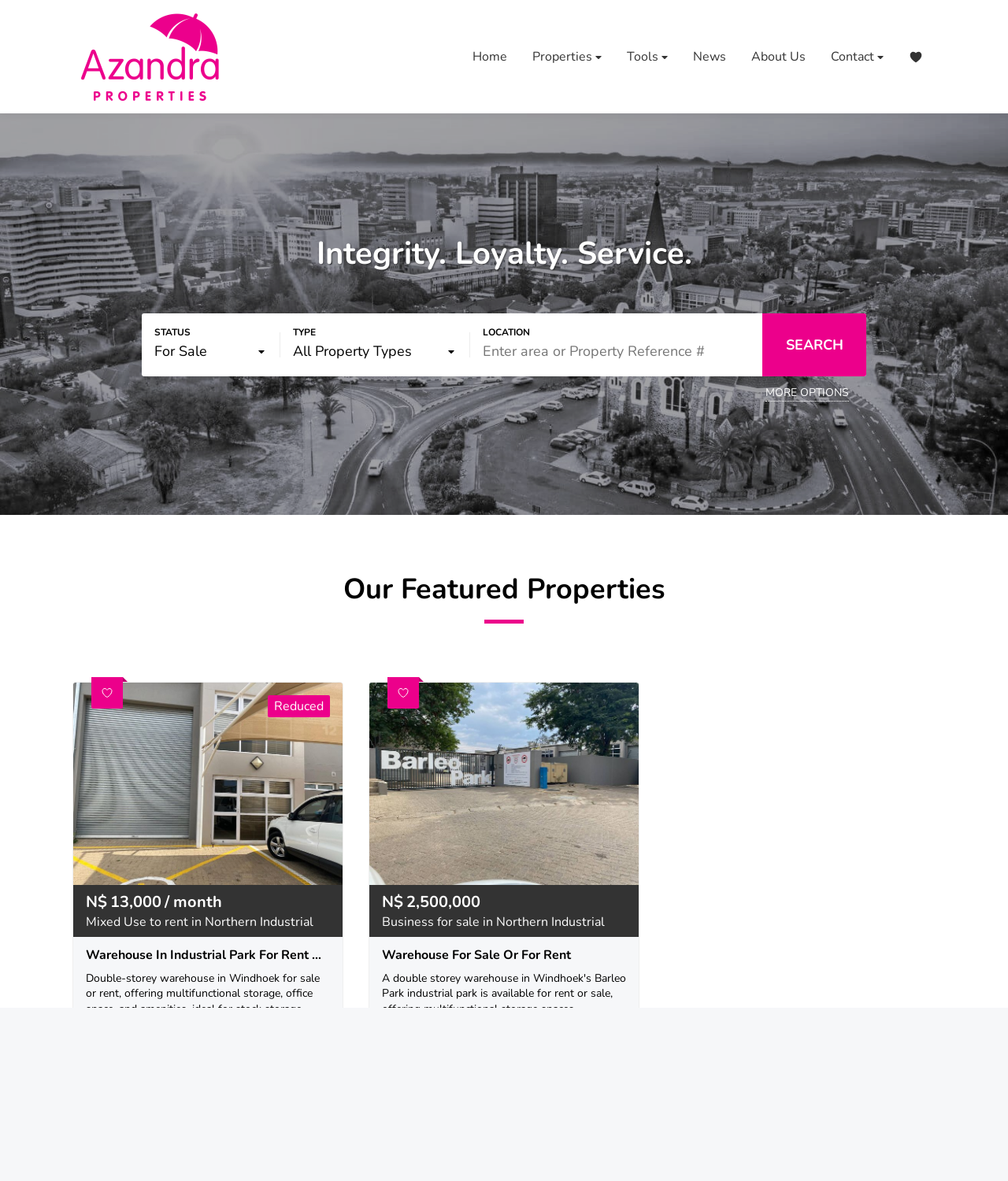Given the element description, predict the bounding box coordinates in the format (top-left x, top-left y, bottom-right x, bottom-right y), using floating point numbers between 0 and 1: News

[0.675, 0.033, 0.733, 0.063]